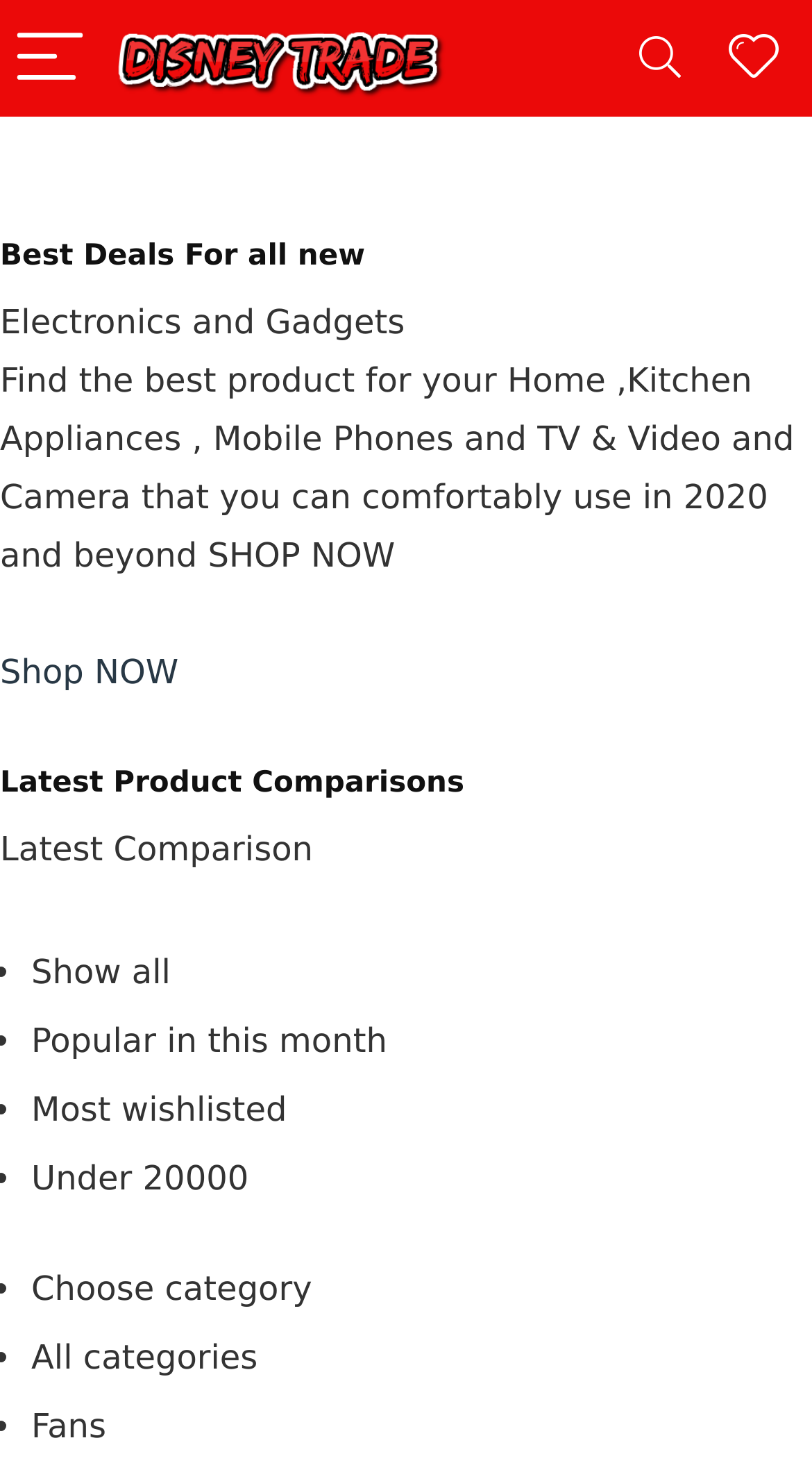Find the coordinates for the bounding box of the element with this description: "Shop NOW".

[0.0, 0.401, 0.22, 0.468]